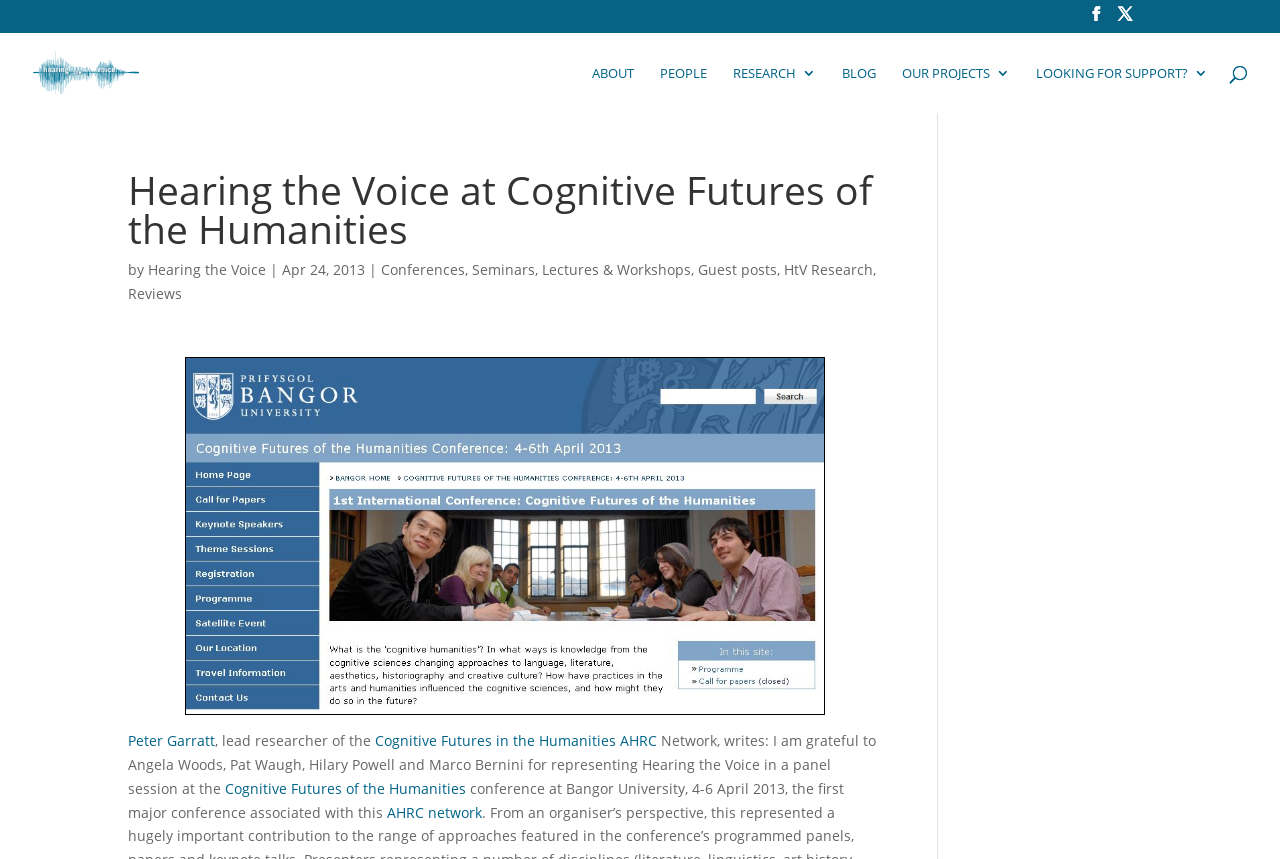Give a full account of the webpage's elements and their arrangement.

The webpage is about "Hearing the Voice" at Cognitive Futures of the Humanities. At the top left corner, there is a logo image with the text "Hearing the Voice" next to it. Below the logo, there are several navigation links, including "ABOUT", "PEOPLE", "RESEARCH 3", "BLOG", "OUR PROJECTS 3", and "LOOKING FOR SUPPORT? 3", which are aligned horizontally across the page.

On the top right corner, there is a search box with a placeholder text "Search for:". Below the navigation links, there is a heading that reads "Hearing the Voice at Cognitive Futures of the Humanities". 

The main content of the page starts with a byline that reads "by" followed by a link to "Hearing the Voice" and a date "Apr 24, 2013". Below the byline, there are several links to categories, including "Conferences, Seminars, Lectures & Workshops", "Guest posts", "HtV Research", and "Reviews". 

To the right of these links, there is a large image with a caption "New Picture". Below the image, there is a paragraph of text that starts with "Peter Garratt, lead researcher of the Cognitive Futures in the Humanities AHRC Network, writes:". The text continues to express gratitude to several individuals for representing "Hearing the Voice" in a panel session at a conference. The conference details are mentioned, including the location and date.

There are several icons at the top right corner of the page, represented by Unicode characters "\ue093" and "\ue094", but their meanings are not clear.